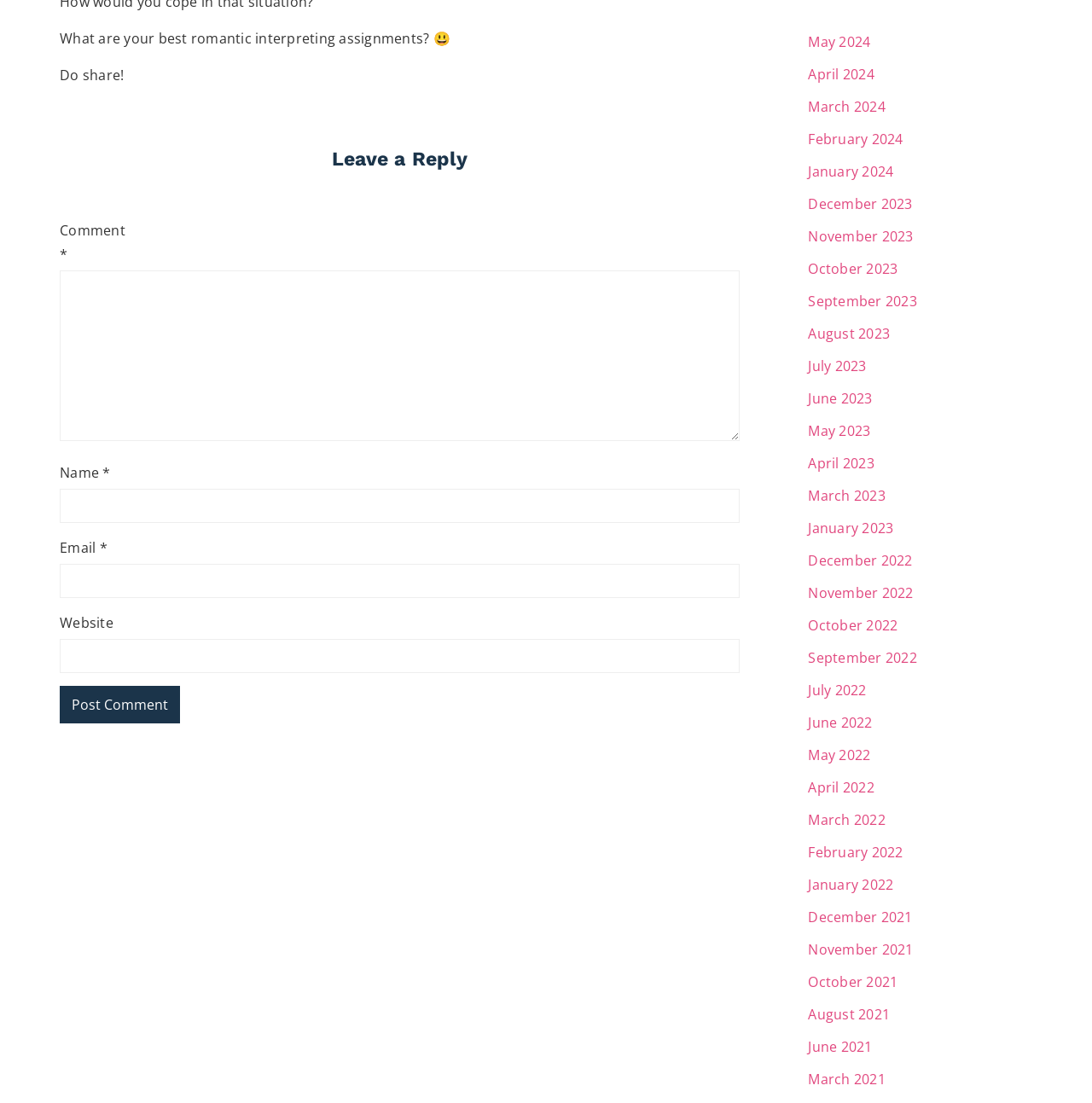Identify the bounding box coordinates for the element you need to click to achieve the following task: "View posts from May 2024". The coordinates must be four float values ranging from 0 to 1, formatted as [left, top, right, bottom].

[0.74, 0.029, 0.797, 0.046]